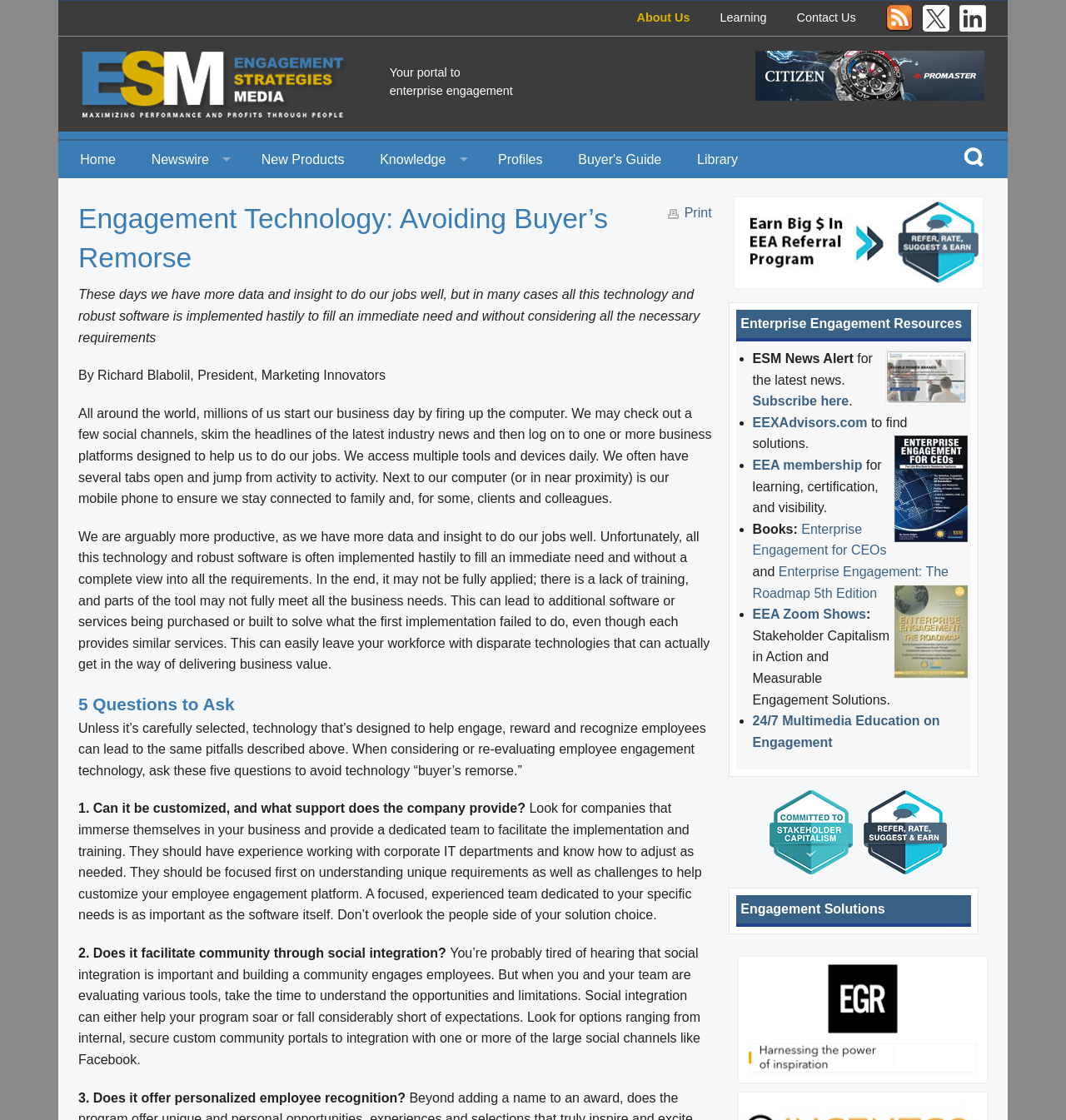Determine the bounding box coordinates of the element that should be clicked to execute the following command: "Subscribe to ESM News Alert".

[0.706, 0.352, 0.796, 0.364]